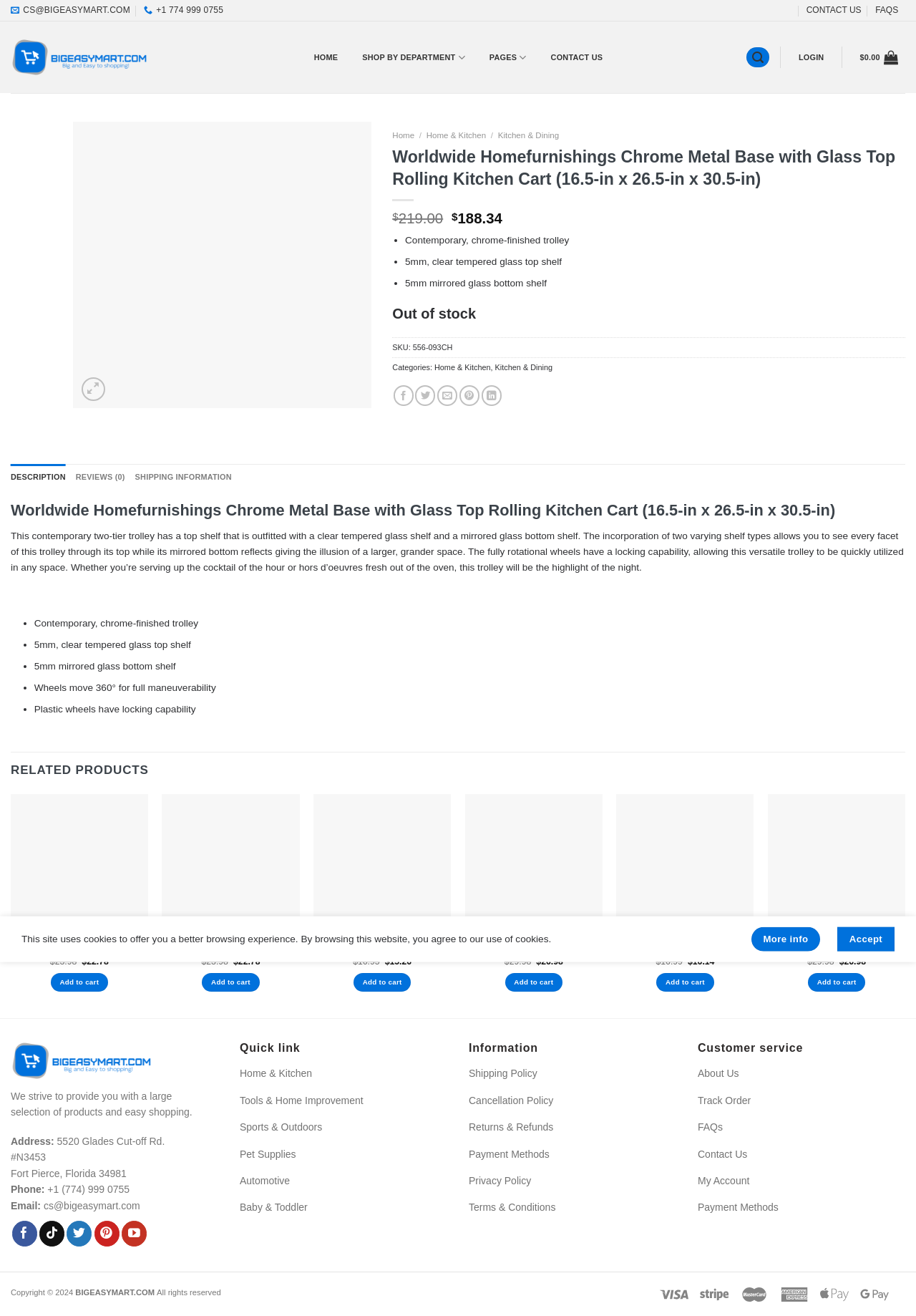Pinpoint the bounding box coordinates of the element to be clicked to execute the instruction: "Click on the 'CONTACT US' link".

[0.88, 0.0, 0.94, 0.016]